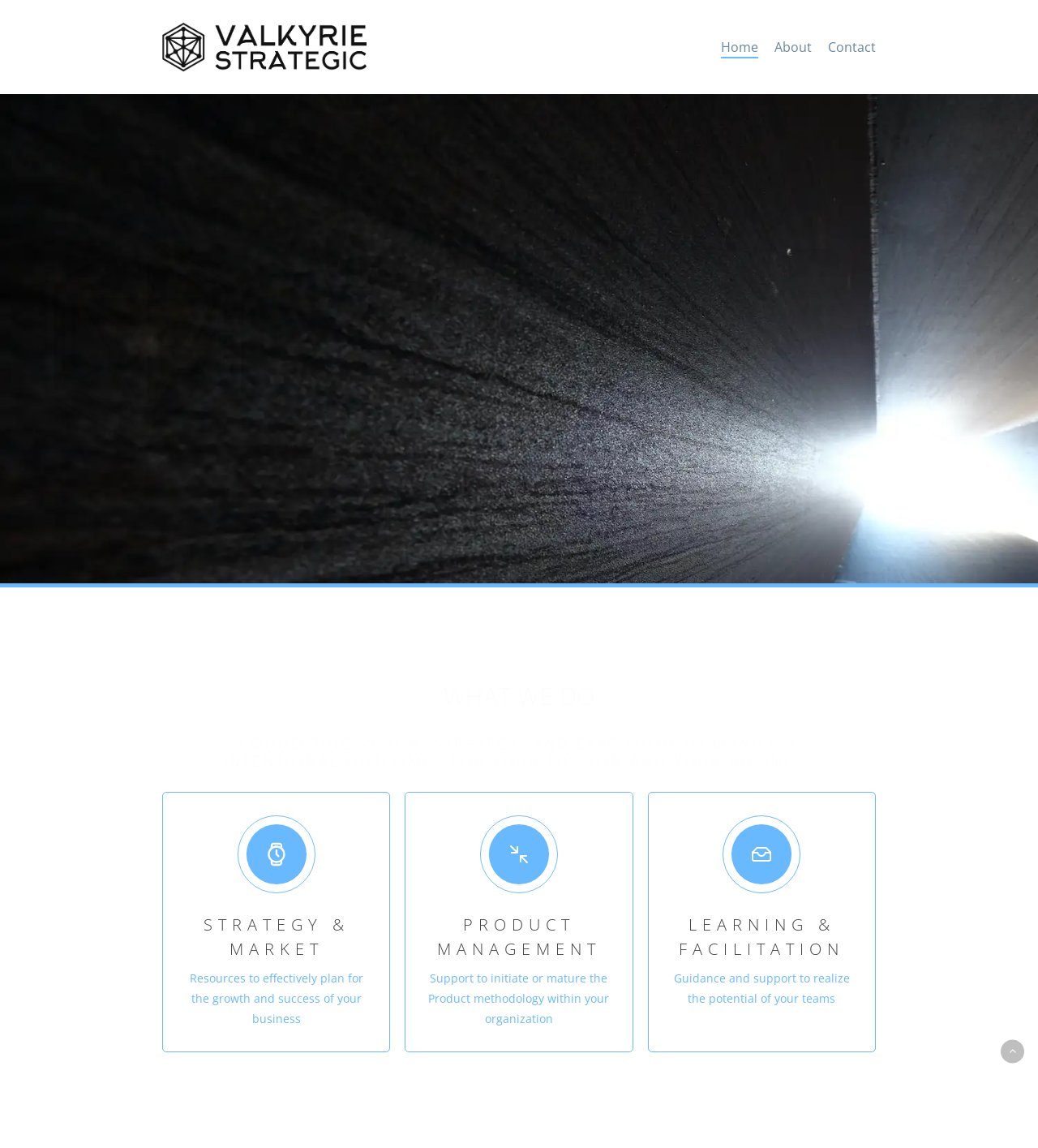Provide a short answer to the following question with just one word or phrase: What is the focus of Valkyrie Strategic's work?

Mission and business outcomes